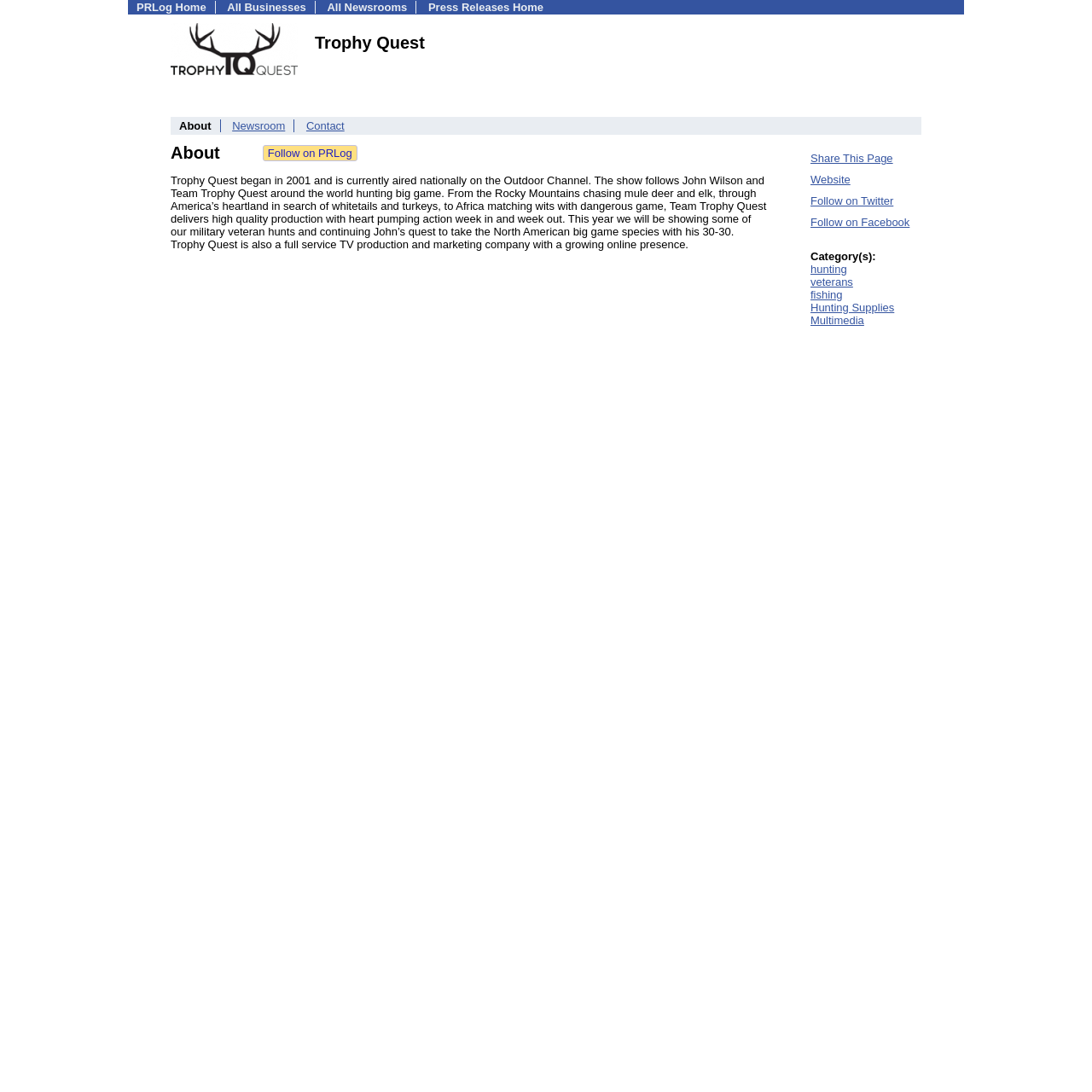What categories is the company associated with?
Refer to the image and provide a one-word or short phrase answer.

Hunting, veterans, fishing, etc.